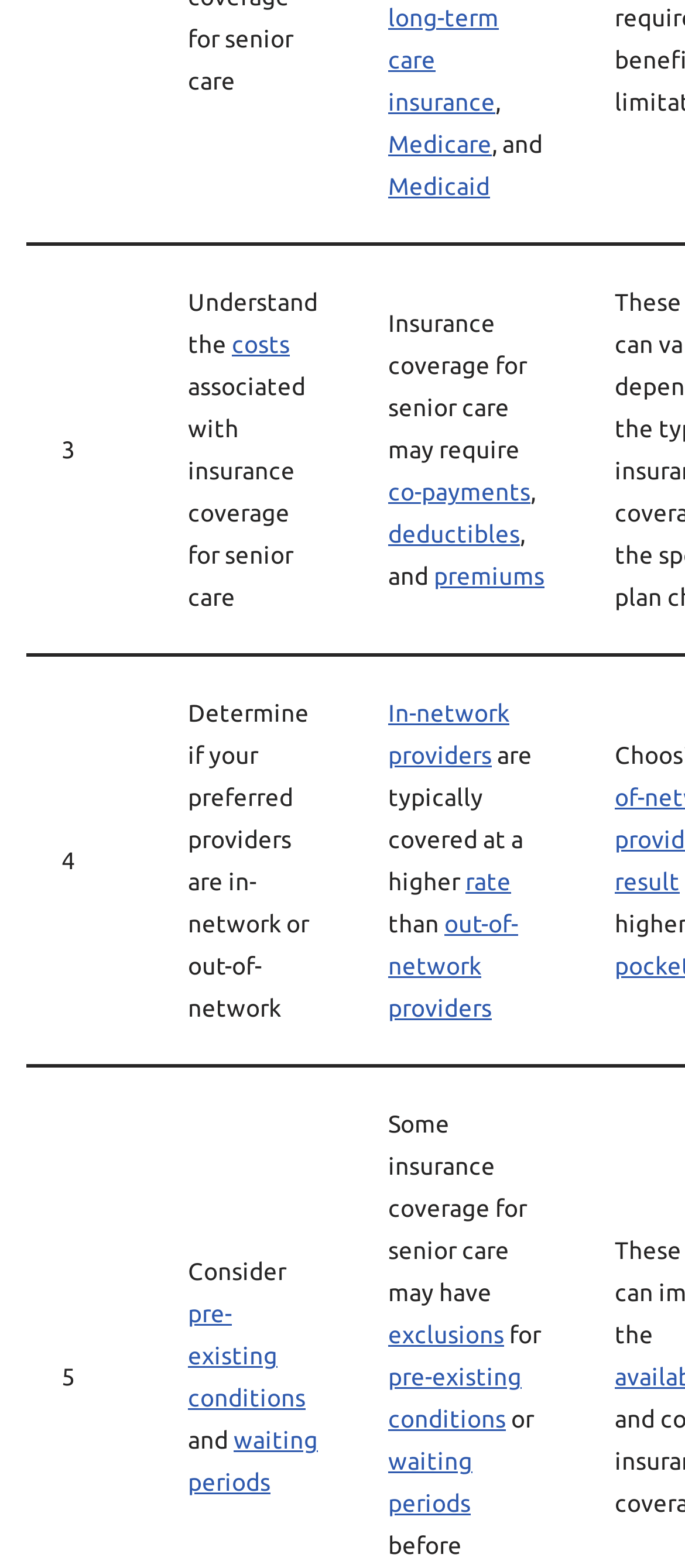Answer the question using only one word or a concise phrase: How many gridcells are there on the webpage?

4